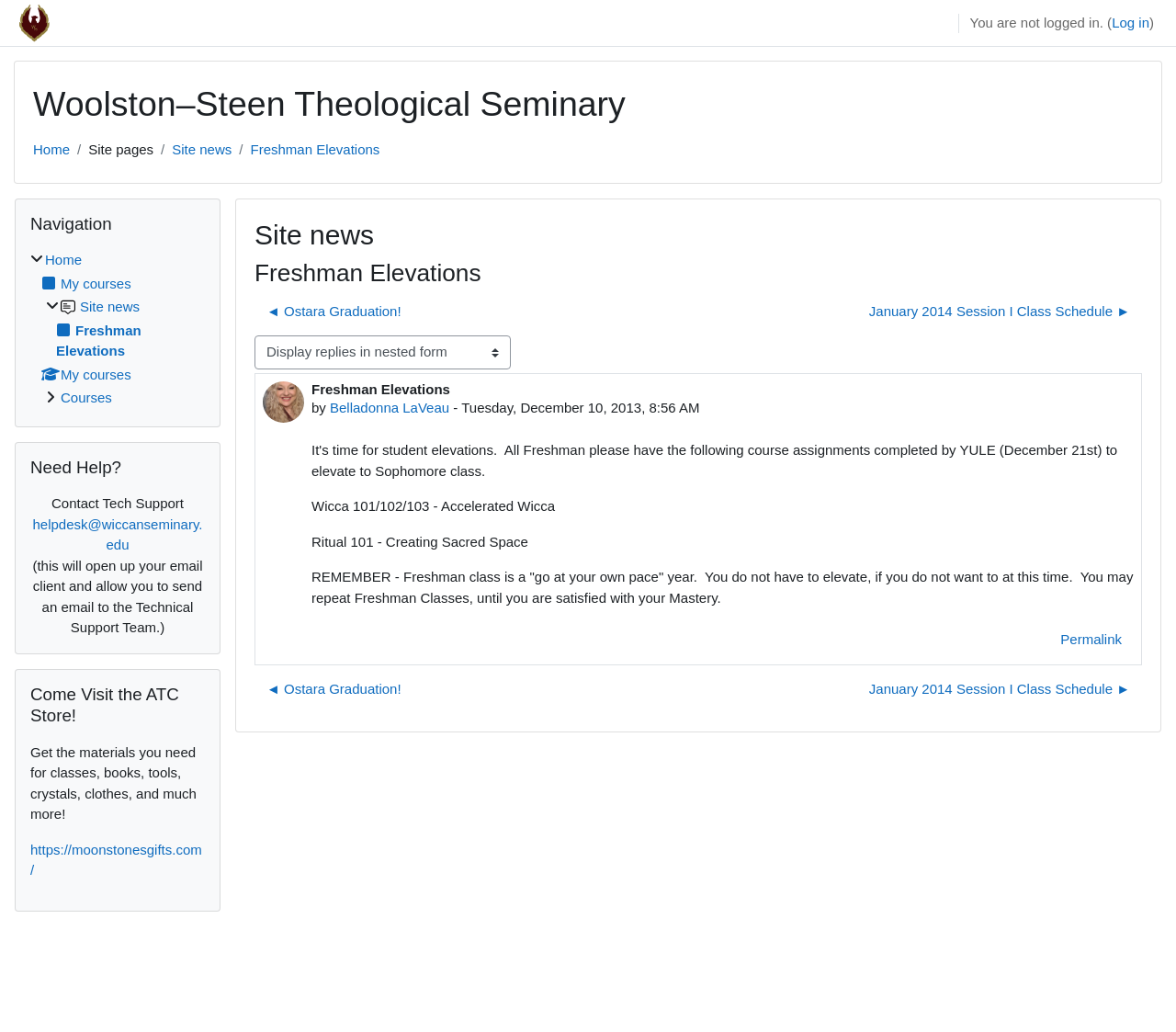Who is the author of the discussion?
Answer with a single word or phrase, using the screenshot for reference.

Belladonna LaVeau